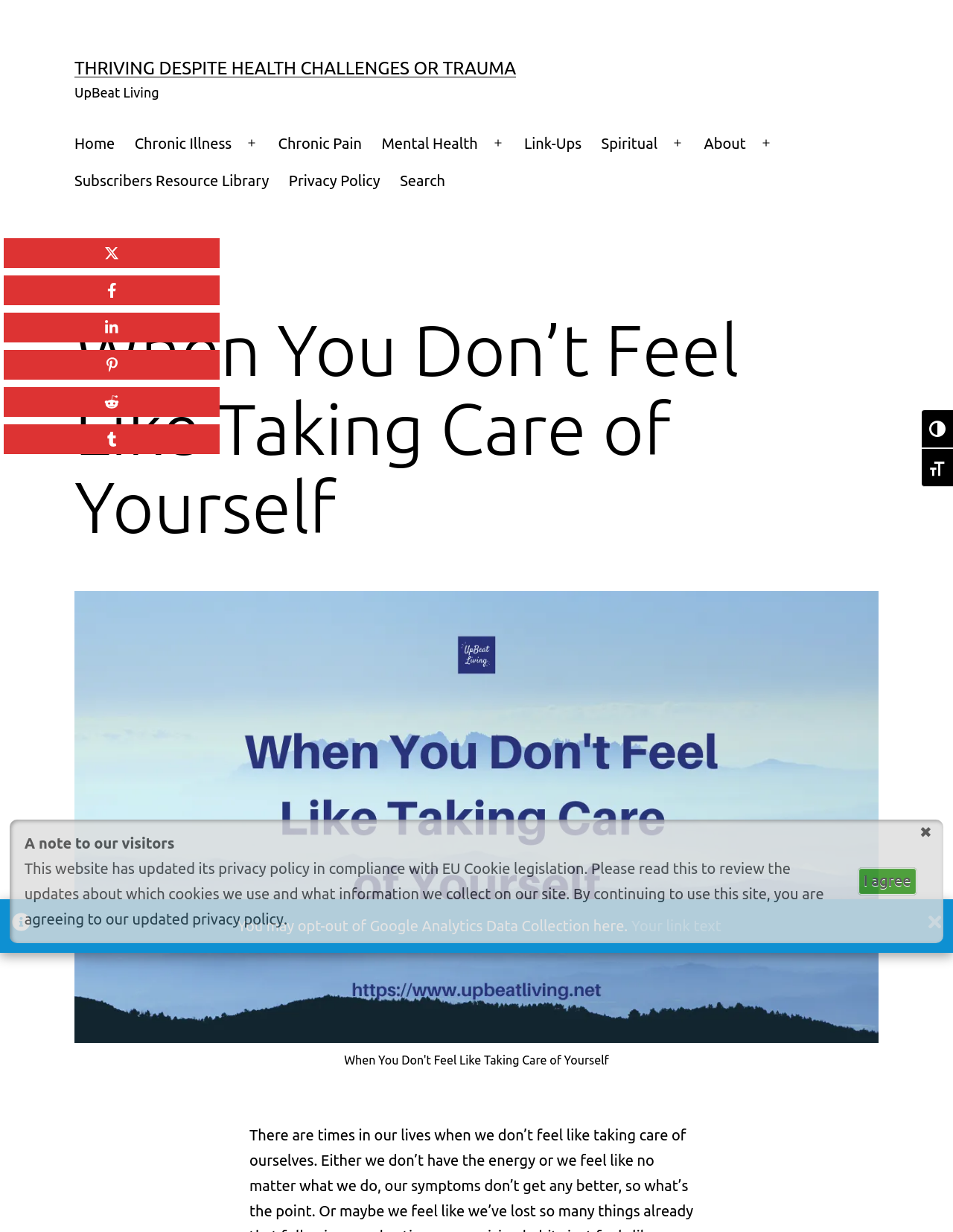What is the name of the website?
Carefully examine the image and provide a detailed answer to the question.

I found the name of the website by looking at the top-left corner of the webpage, where it says 'UpBeat Living' in a static text element.